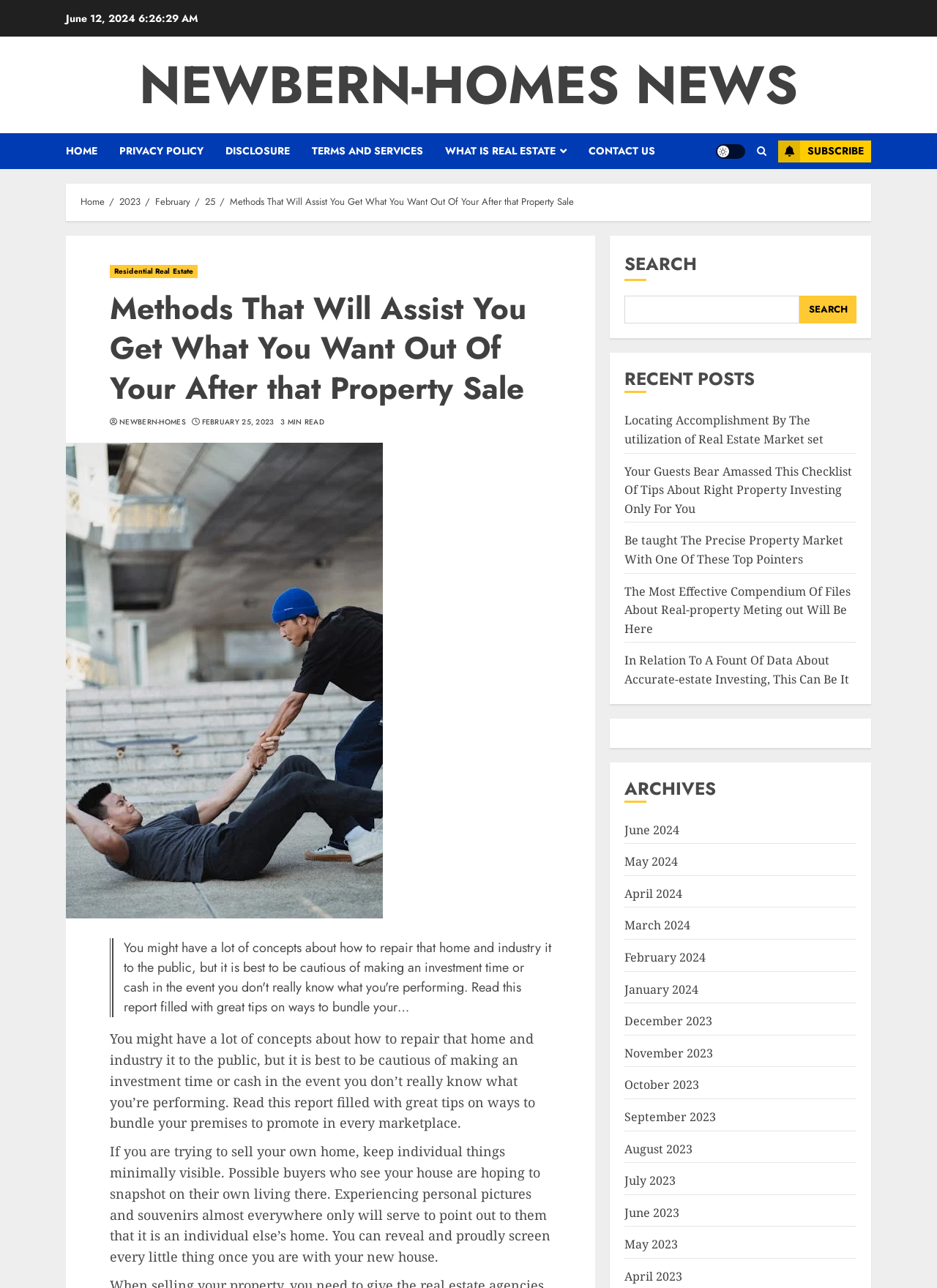What is the purpose of the search bar?
Refer to the image and provide a concise answer in one word or phrase.

To search the website